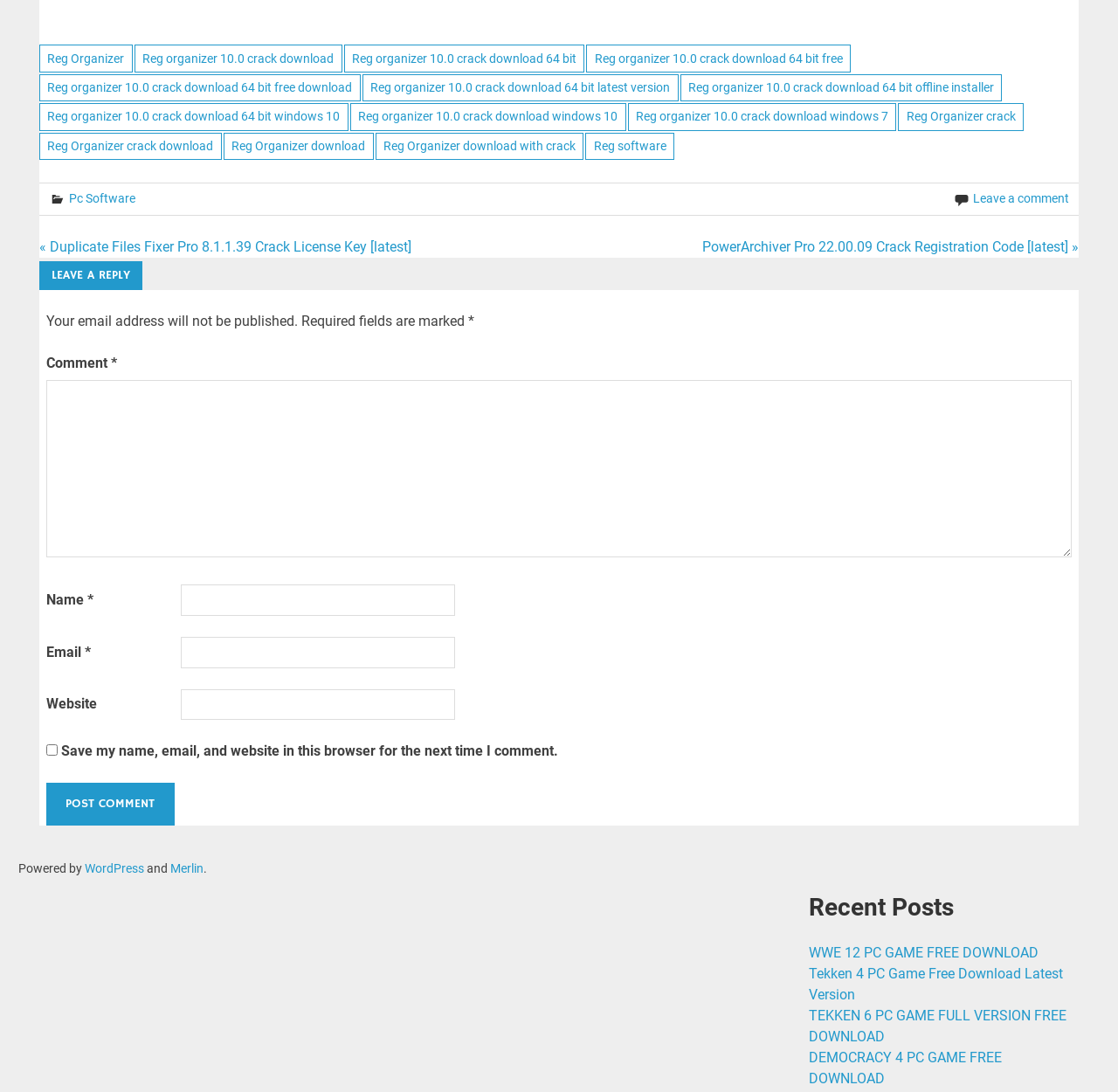Pinpoint the bounding box coordinates of the clickable area needed to execute the instruction: "Visit the WordPress website". The coordinates should be specified as four float numbers between 0 and 1, i.e., [left, top, right, bottom].

[0.076, 0.789, 0.129, 0.801]